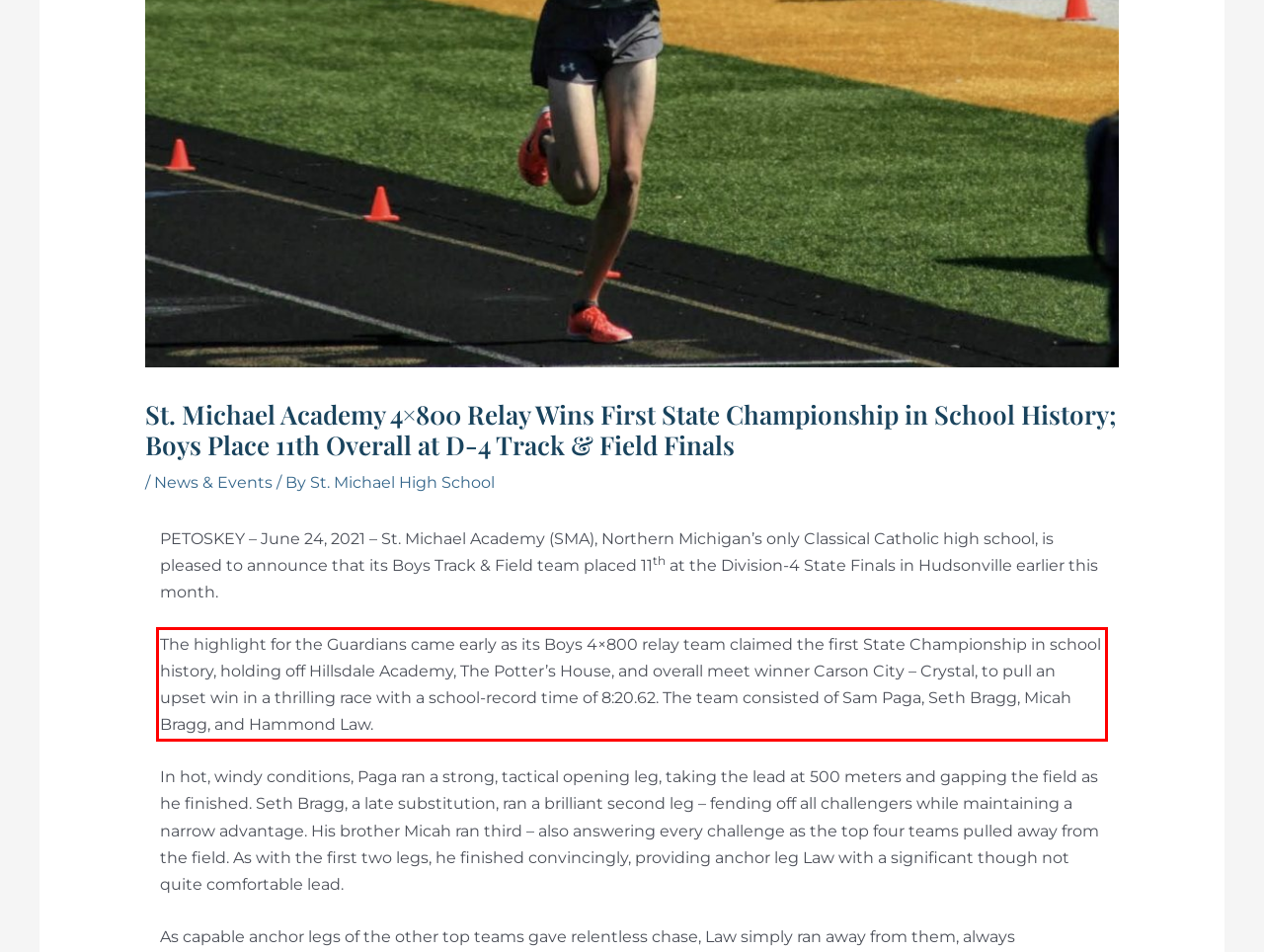Given a screenshot of a webpage with a red bounding box, please identify and retrieve the text inside the red rectangle.

The highlight for the Guardians came early as its Boys 4×800 relay team claimed the first State Championship in school history, holding off Hillsdale Academy, The Potter’s House, and overall meet winner Carson City – Crystal, to pull an upset win in a thrilling race with a school-record time of 8:20.62. The team consisted of Sam Paga, Seth Bragg, Micah Bragg, and Hammond Law.